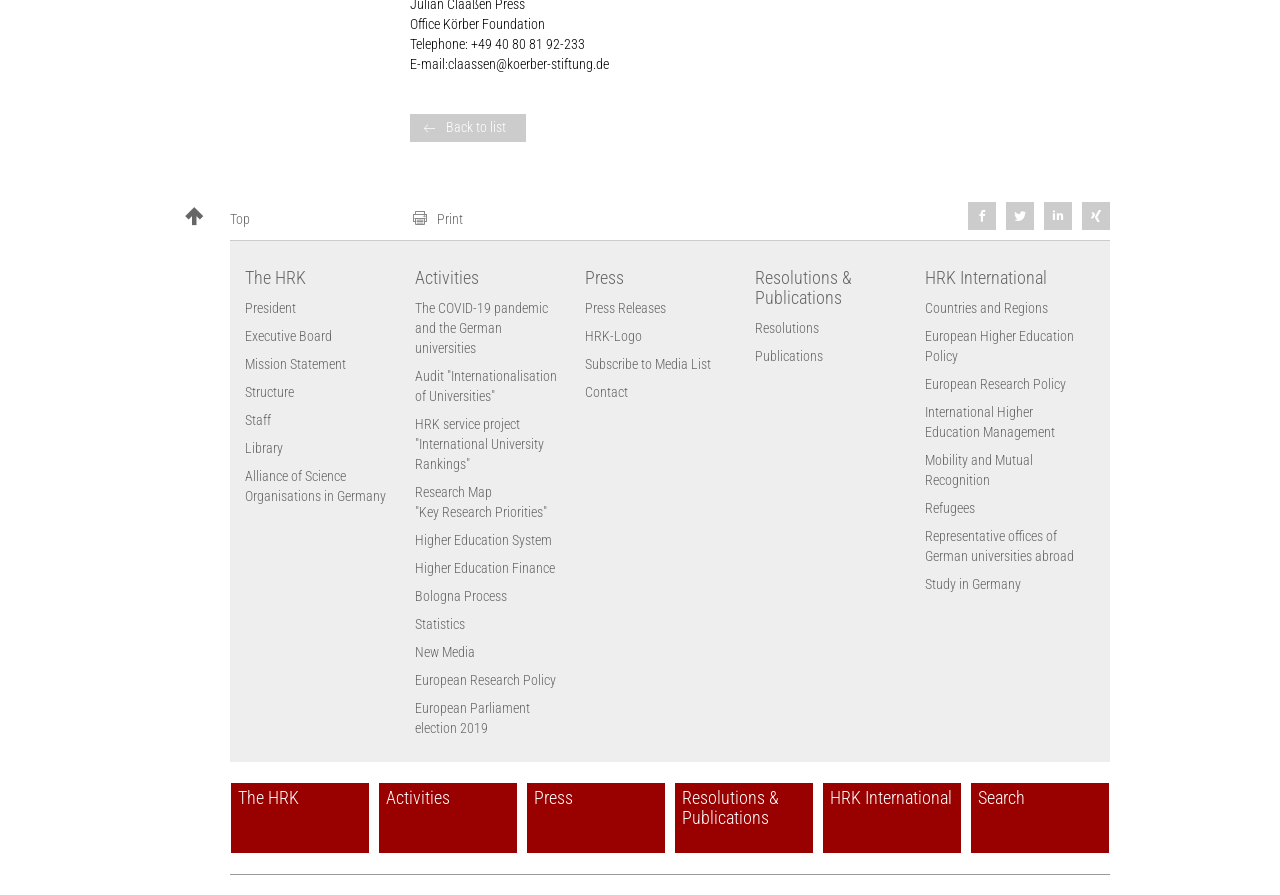Locate the bounding box coordinates of the UI element described by: "Research Map "Key Research Priorities"". The bounding box coordinates should consist of four float numbers between 0 and 1, i.e., [left, top, right, bottom].

[0.324, 0.534, 0.443, 0.588]